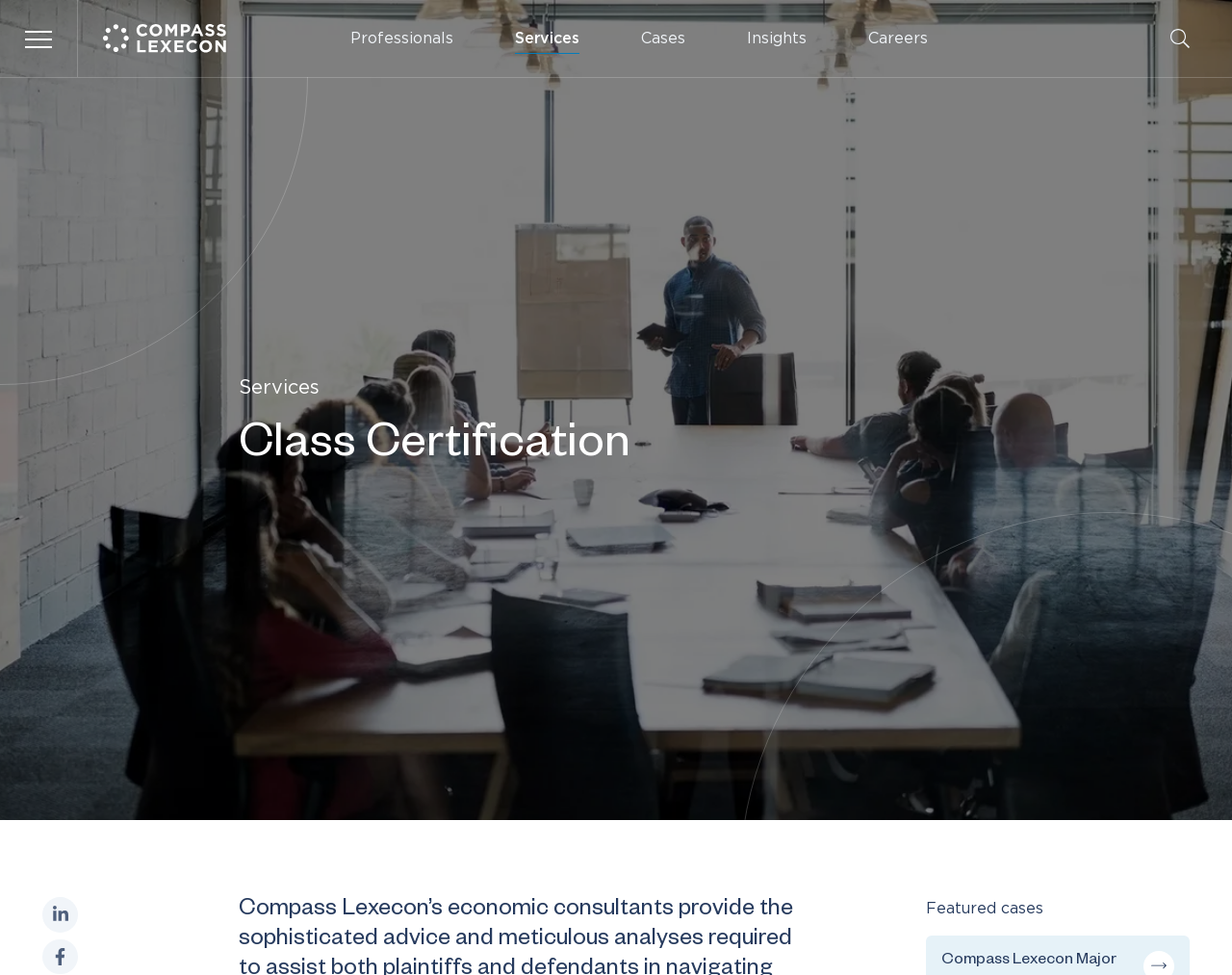Show the bounding box coordinates of the element that should be clicked to complete the task: "Click the menu button".

[0.0, 0.0, 0.063, 0.079]